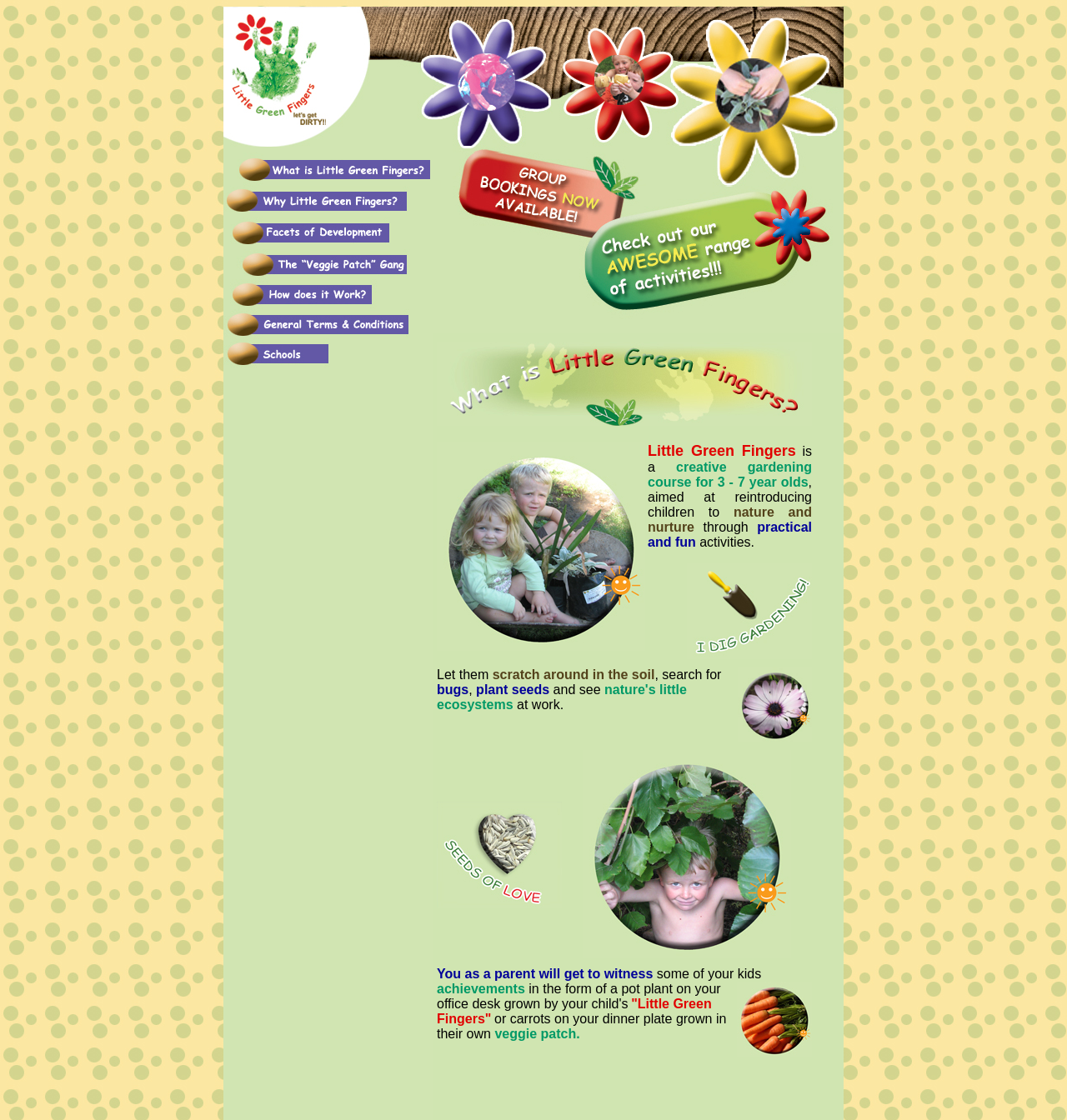Find and specify the bounding box coordinates that correspond to the clickable region for the instruction: "Read about the achievements of the children".

[0.405, 0.859, 0.765, 0.947]